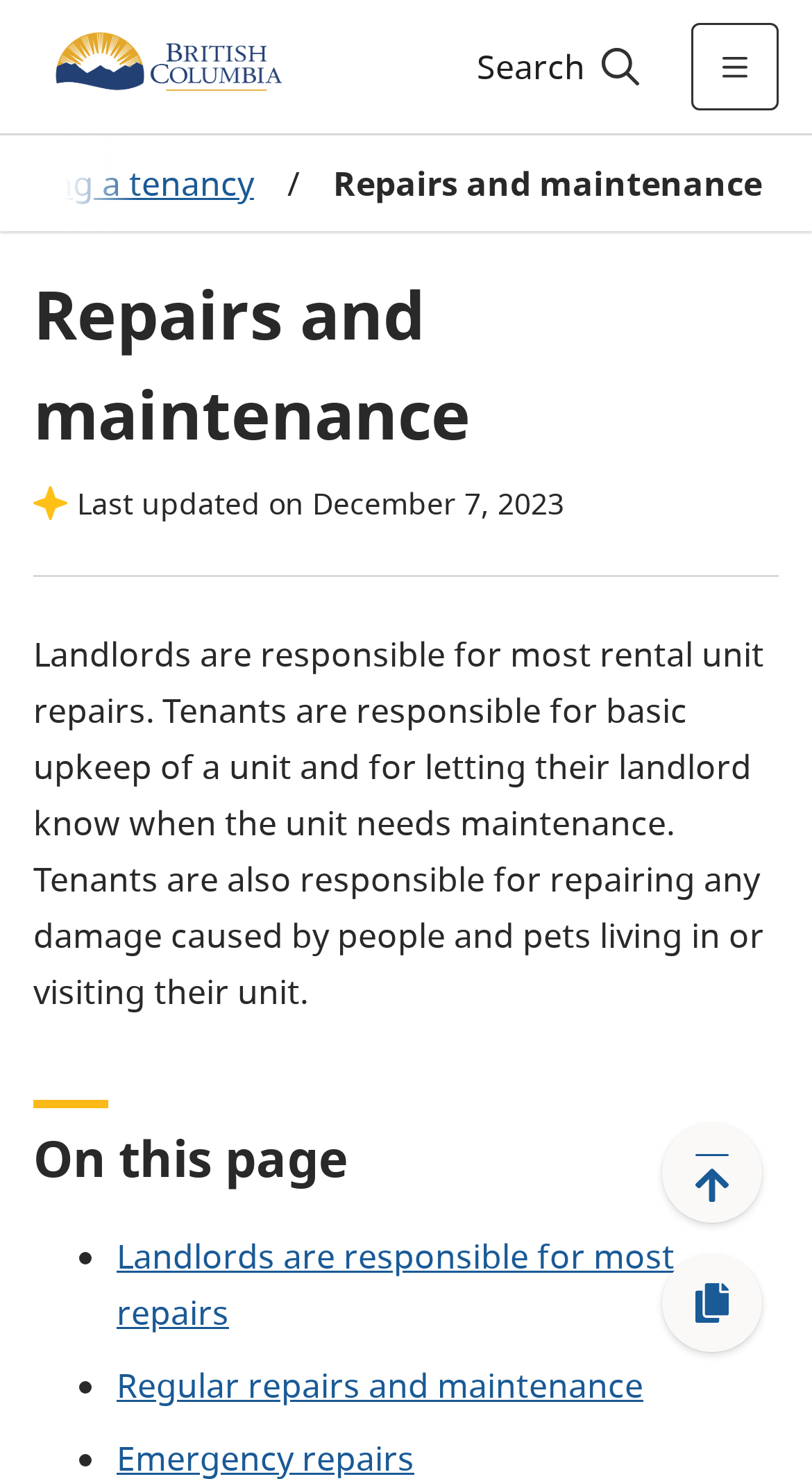Please provide a brief answer to the question using only one word or phrase: 
Who is responsible for most rental unit repairs?

Landlords